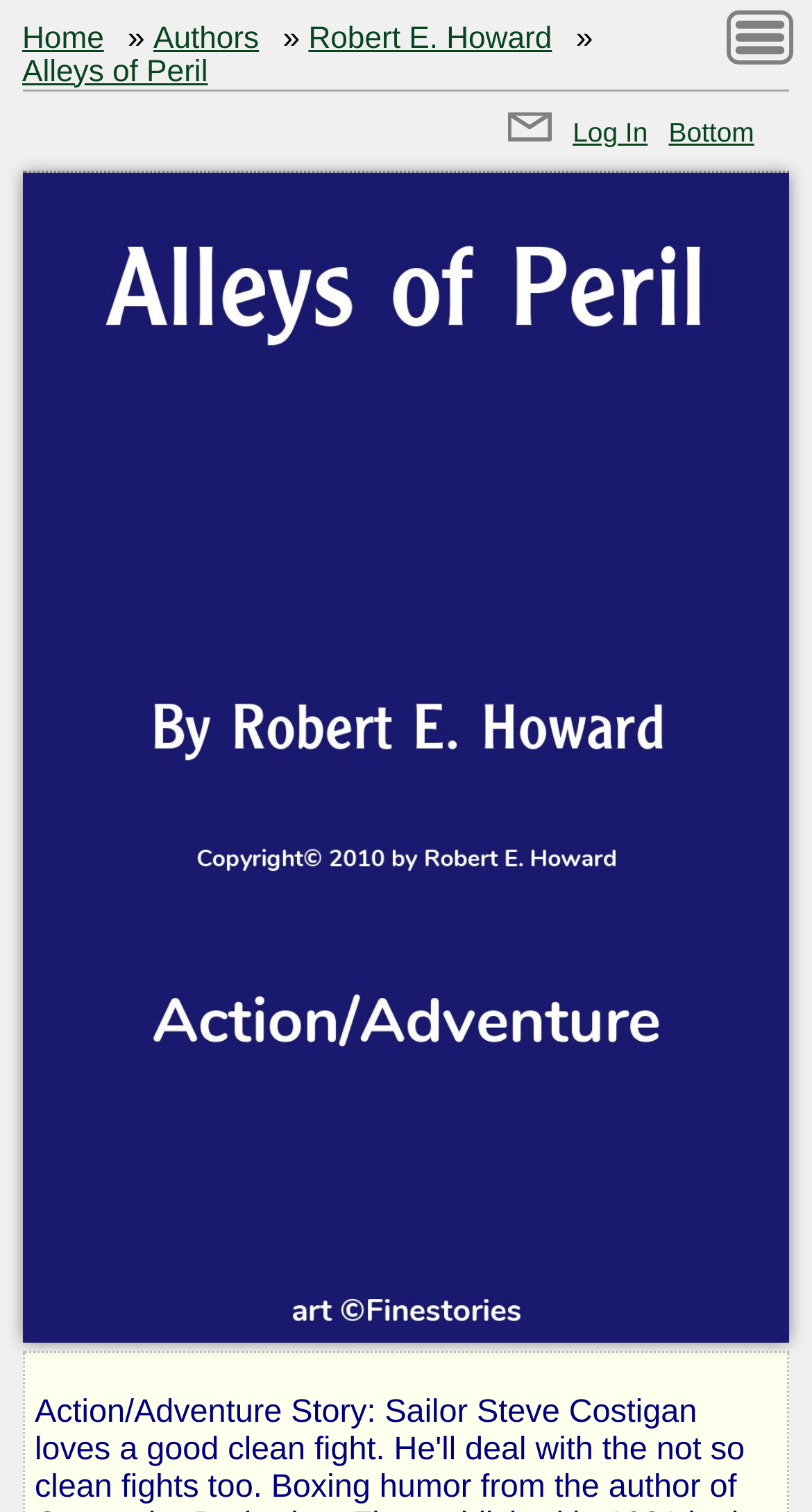Please identify the bounding box coordinates of the region to click in order to complete the task: "view authors". The coordinates must be four float numbers between 0 and 1, specified as [left, top, right, bottom].

[0.189, 0.015, 0.319, 0.037]